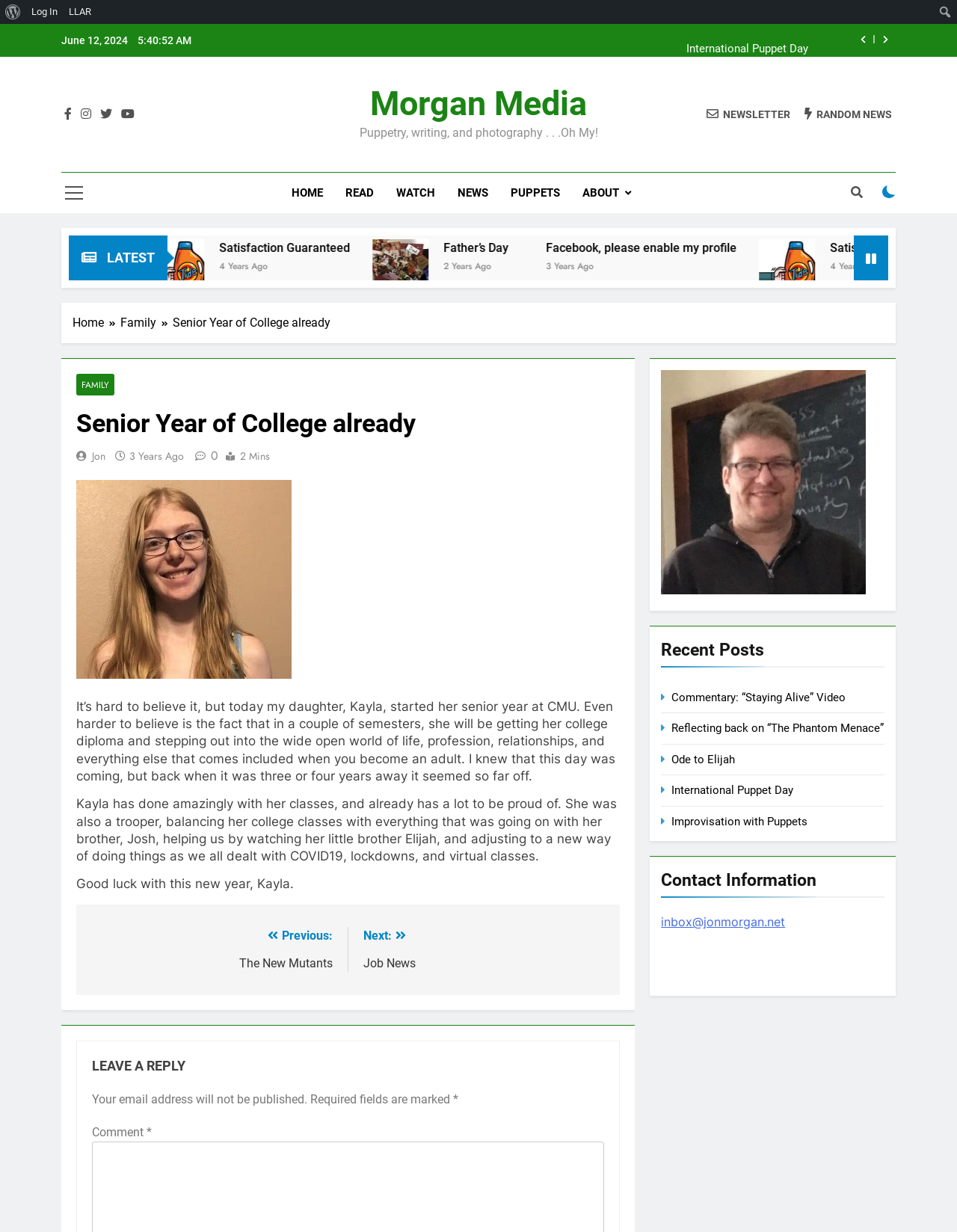Show the bounding box coordinates of the region that should be clicked to follow the instruction: "Go to 'HOME'."

[0.293, 0.14, 0.349, 0.173]